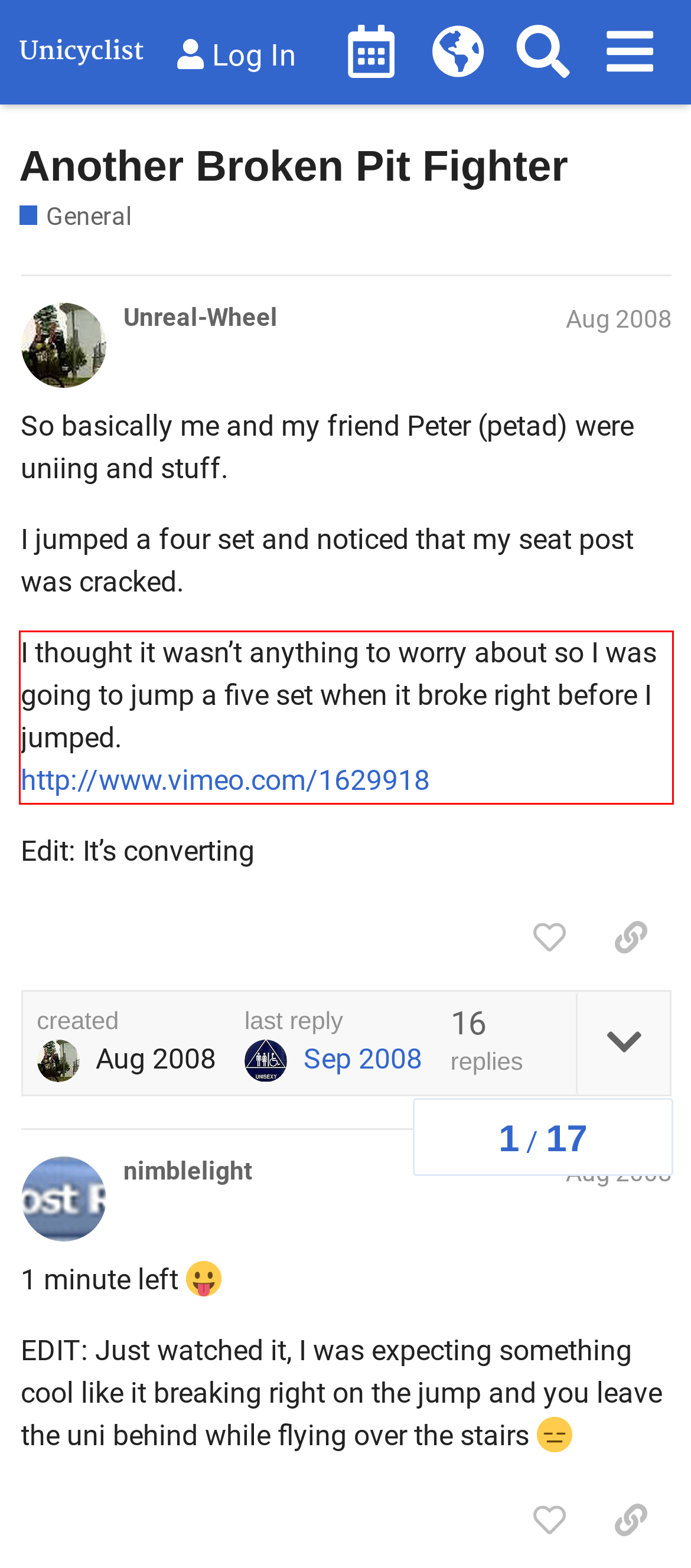You are looking at a screenshot of a webpage with a red rectangle bounding box. Use OCR to identify and extract the text content found inside this red bounding box.

I thought it wasn’t anything to worry about so I was going to jump a five set when it broke right before I jumped. http://www.vimeo.com/1629918